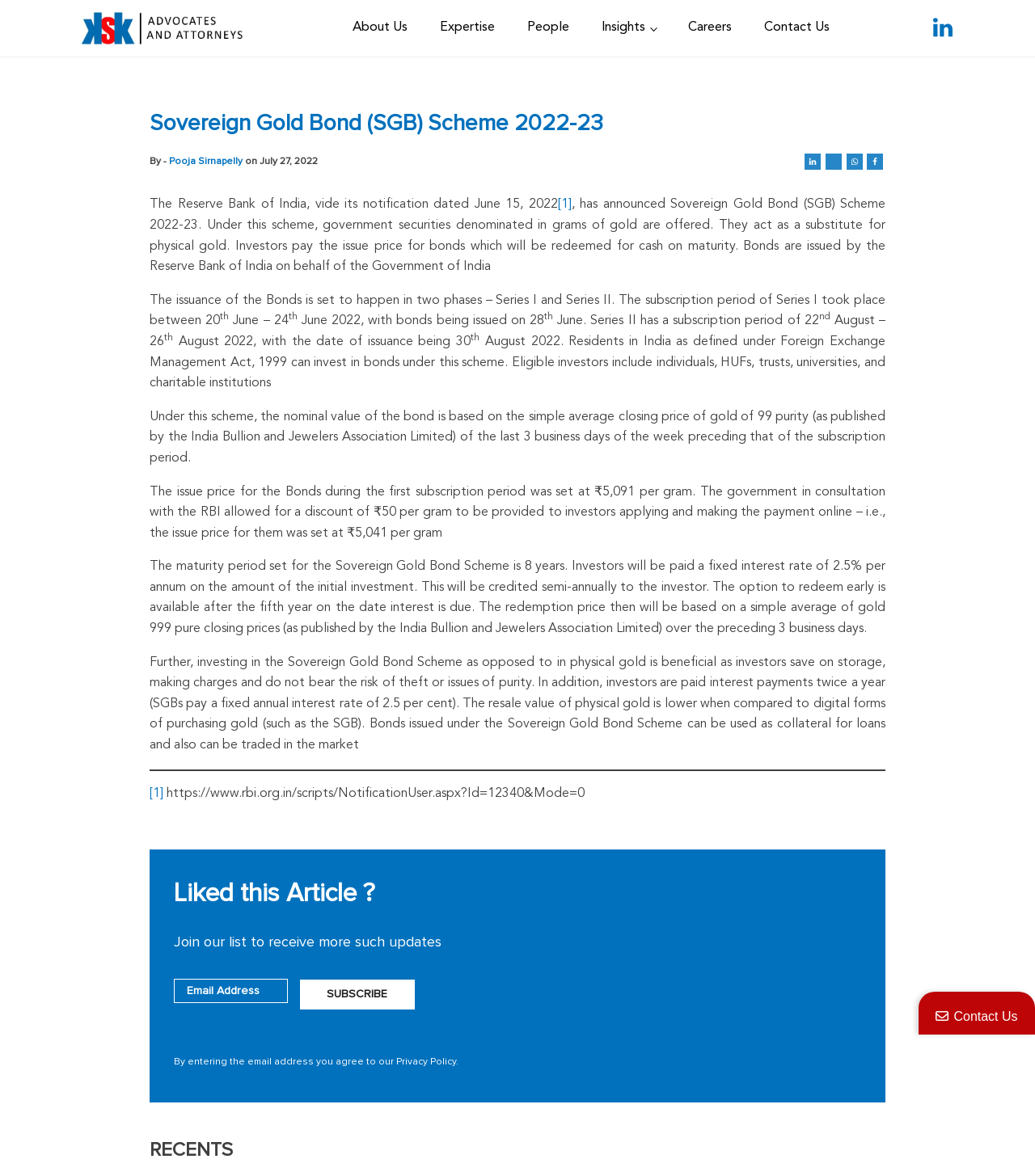Produce an elaborate caption capturing the essence of the webpage.

This webpage is about the Sovereign Gold Bond (SGB) Scheme 2022-23 announced by the Reserve Bank of India. At the top, there is a navigation menu with links to "About Us", "Expertise", "People", "Insights", "Careers", and "Contact Us". Below the navigation menu, there is a heading that reads "Sovereign Gold Bond (SGB) Scheme 2022-23" followed by a subheading with the author's name and date.

The main content of the webpage is divided into several sections. The first section explains the scheme, stating that it offers government securities denominated in grams of gold as a substitute for physical gold. The section also mentions the two phases of the bond issuance, Series I and Series II, with their respective subscription periods and issuance dates.

The next section provides details about the eligibility criteria for investors, including individuals, HUFs, trusts, universities, and charitable institutions. It also explains how the nominal value of the bond is calculated based on the average closing price of gold.

The following sections discuss the issue price, maturity period, and interest rate of the bonds. They also highlight the benefits of investing in the Sovereign Gold Bond Scheme, such as saving on storage and making charges, and not bearing the risk of theft or issues of purity.

Below the main content, there is a separator line, followed by a link to a notification from the Reserve Bank of India. Then, there is a section that asks users if they liked the article and invites them to join a list to receive more updates. This section includes a subscription form with a textbox for email addresses and a "SUBSCRIBE" button.

At the bottom of the webpage, there is a section with a heading "RECENTS", which is likely a list of recent articles or updates. Throughout the webpage, there are also social media links to Facebook, LinkedIn, and WhatsApp, as well as a "Contact Us" button at the top right corner.